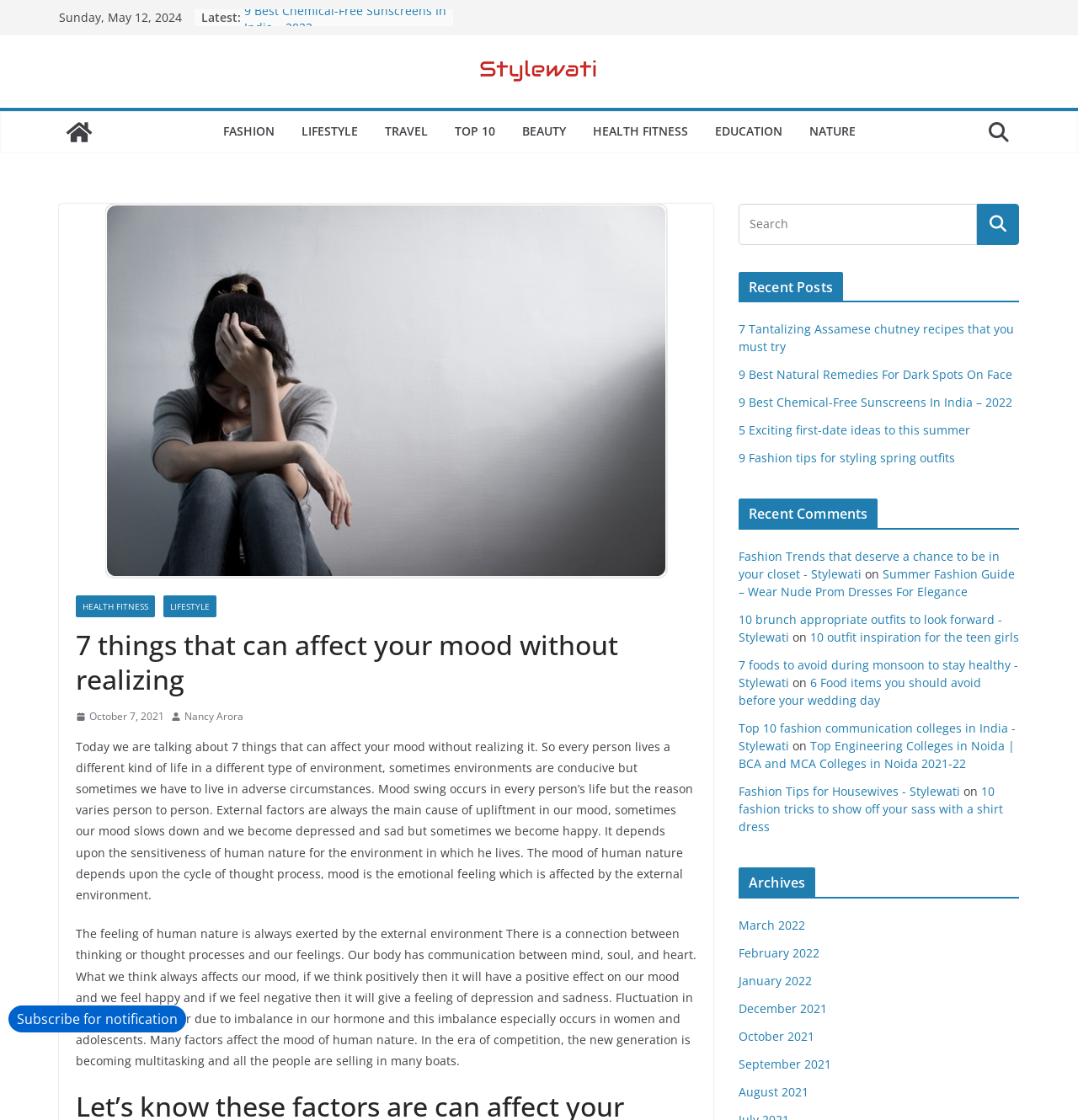Identify the bounding box for the given UI element using the description provided. Coordinates should be in the format (top-left x, top-left y, bottom-right x, bottom-right y) and must be between 0 and 1. Here is the description: October 7, 2021October 8, 2021

[0.07, 0.632, 0.152, 0.648]